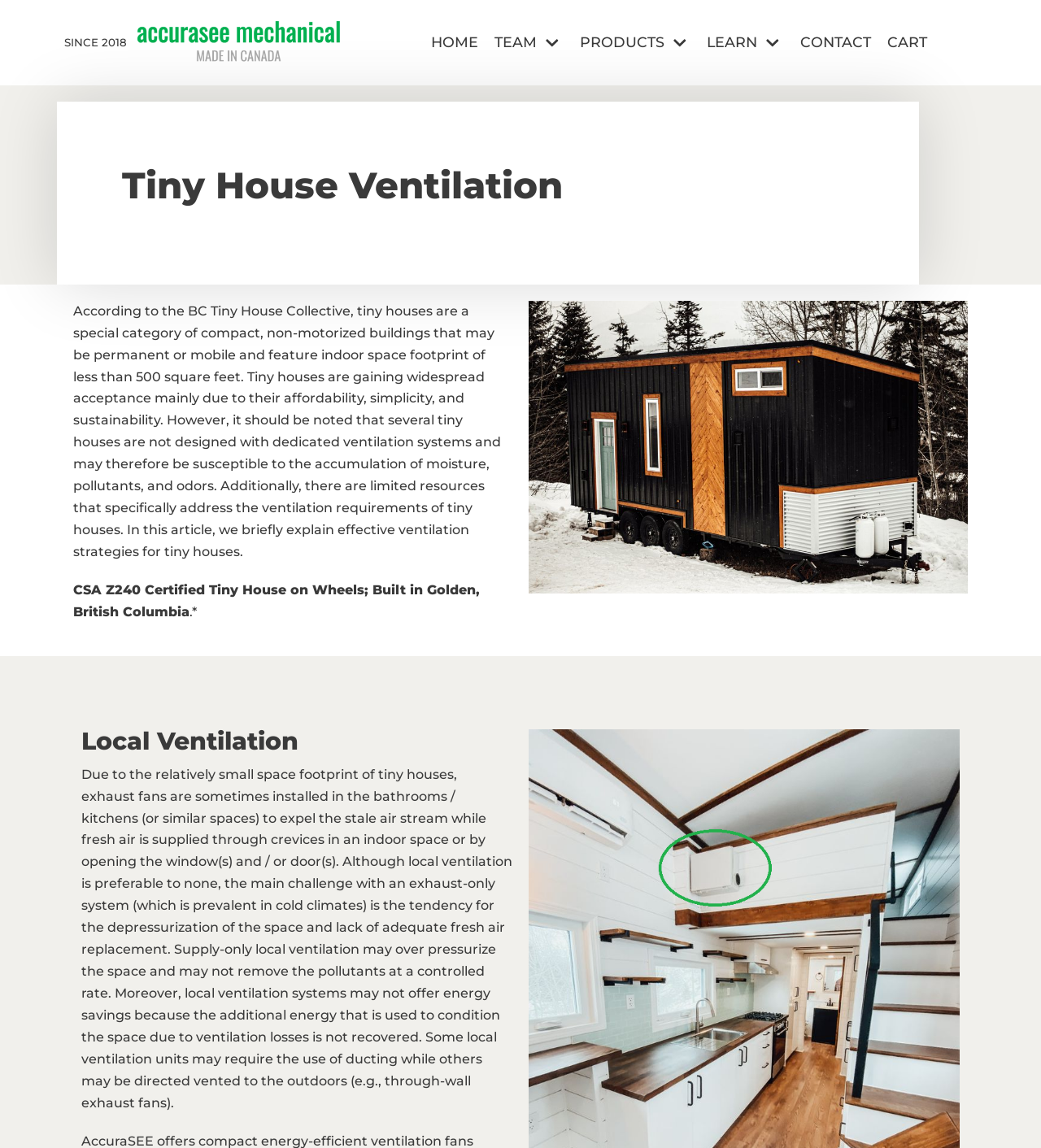What is the purpose of exhaust fans in tiny houses?
Answer the question with a detailed and thorough explanation.

Exhaust fans are installed in tiny houses to expel the stale air stream, which is then replaced by fresh air supplied through crevices in an indoor space or by opening the window(s) and/or door(s).